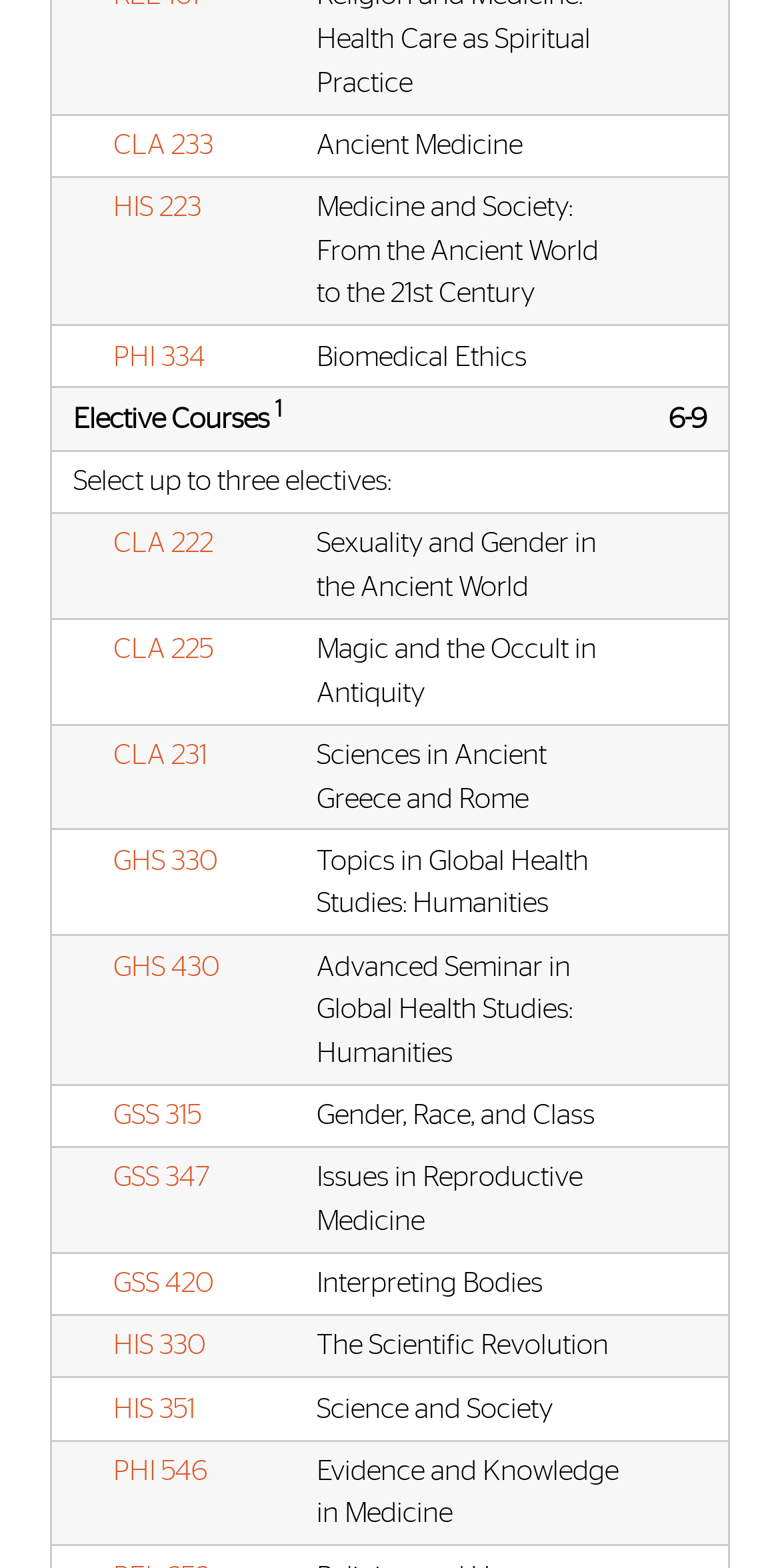Determine the bounding box coordinates for the area that should be clicked to carry out the following instruction: "Click on the link 'CLA0233'".

[0.146, 0.083, 0.274, 0.102]